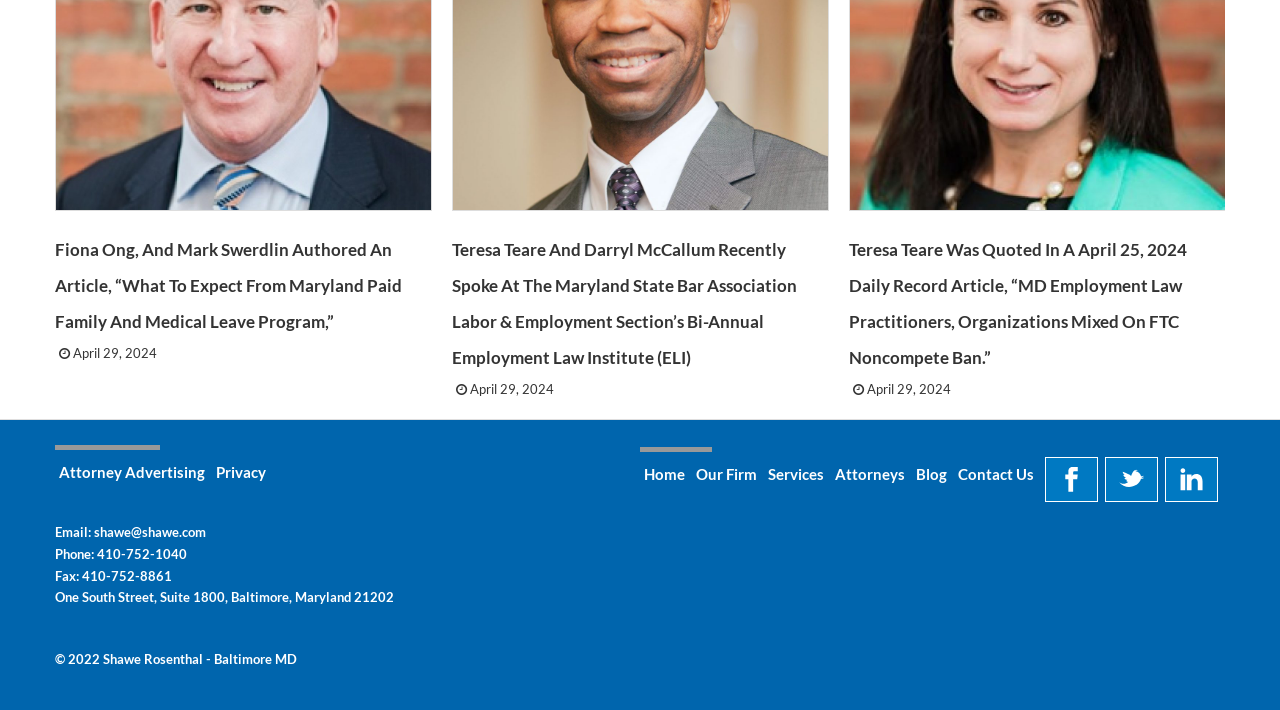Provide the bounding box coordinates of the HTML element described by the text: "Home". The coordinates should be in the format [left, top, right, bottom] with values between 0 and 1.

[0.5, 0.644, 0.538, 0.694]